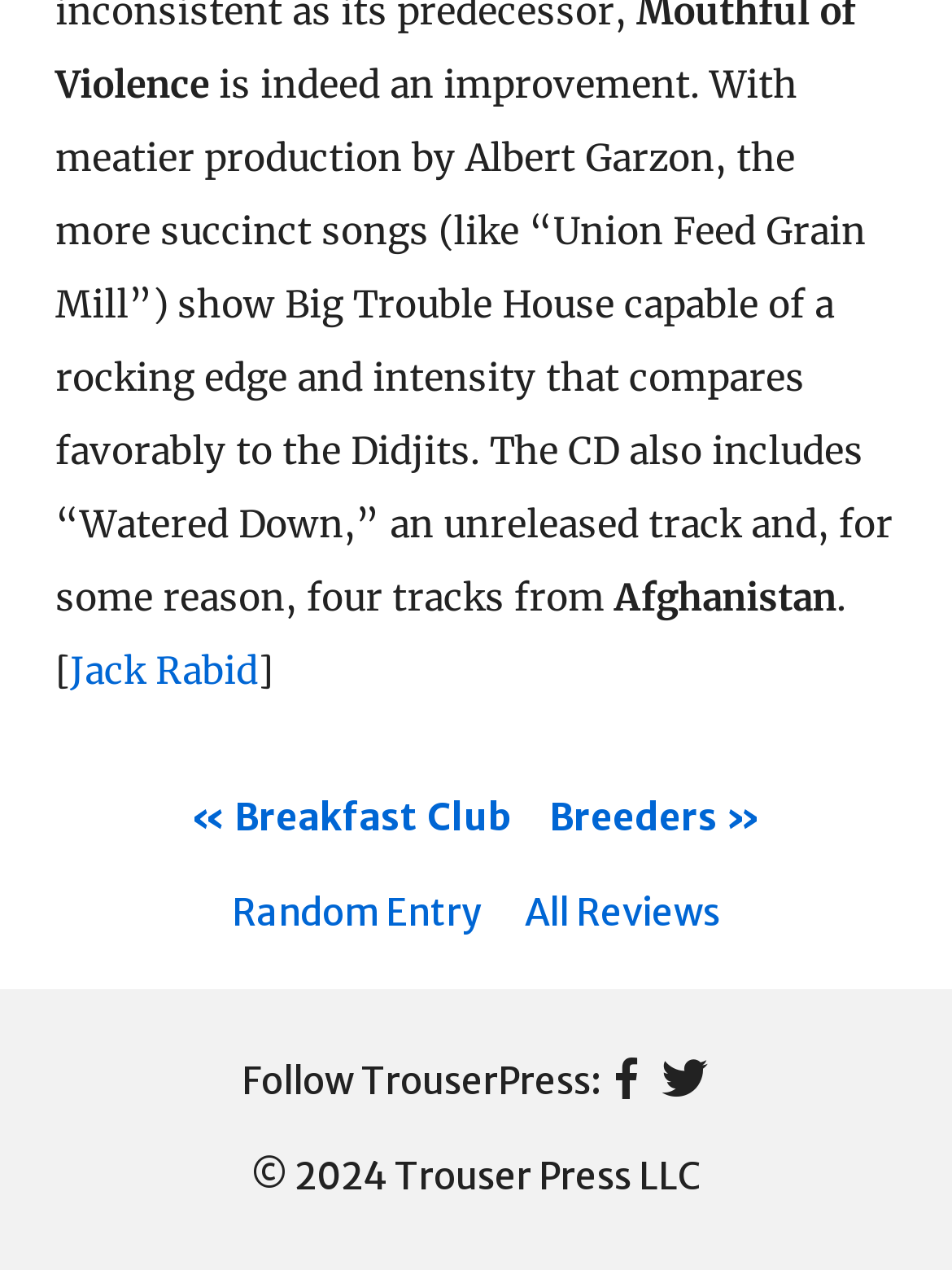Please identify the coordinates of the bounding box that should be clicked to fulfill this instruction: "Read the review of Big Trouble House".

[0.058, 0.049, 0.937, 0.489]